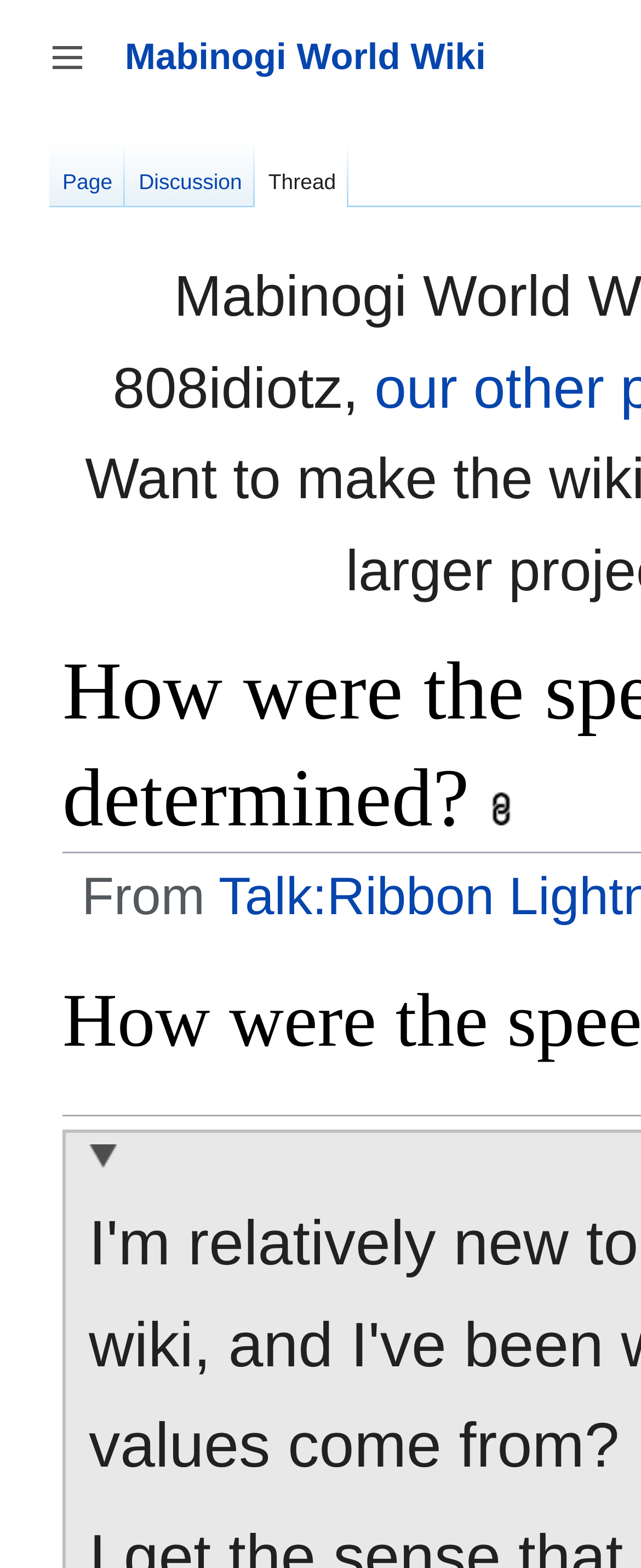Can you determine the main header of this webpage?

How were the speed rating values determined?